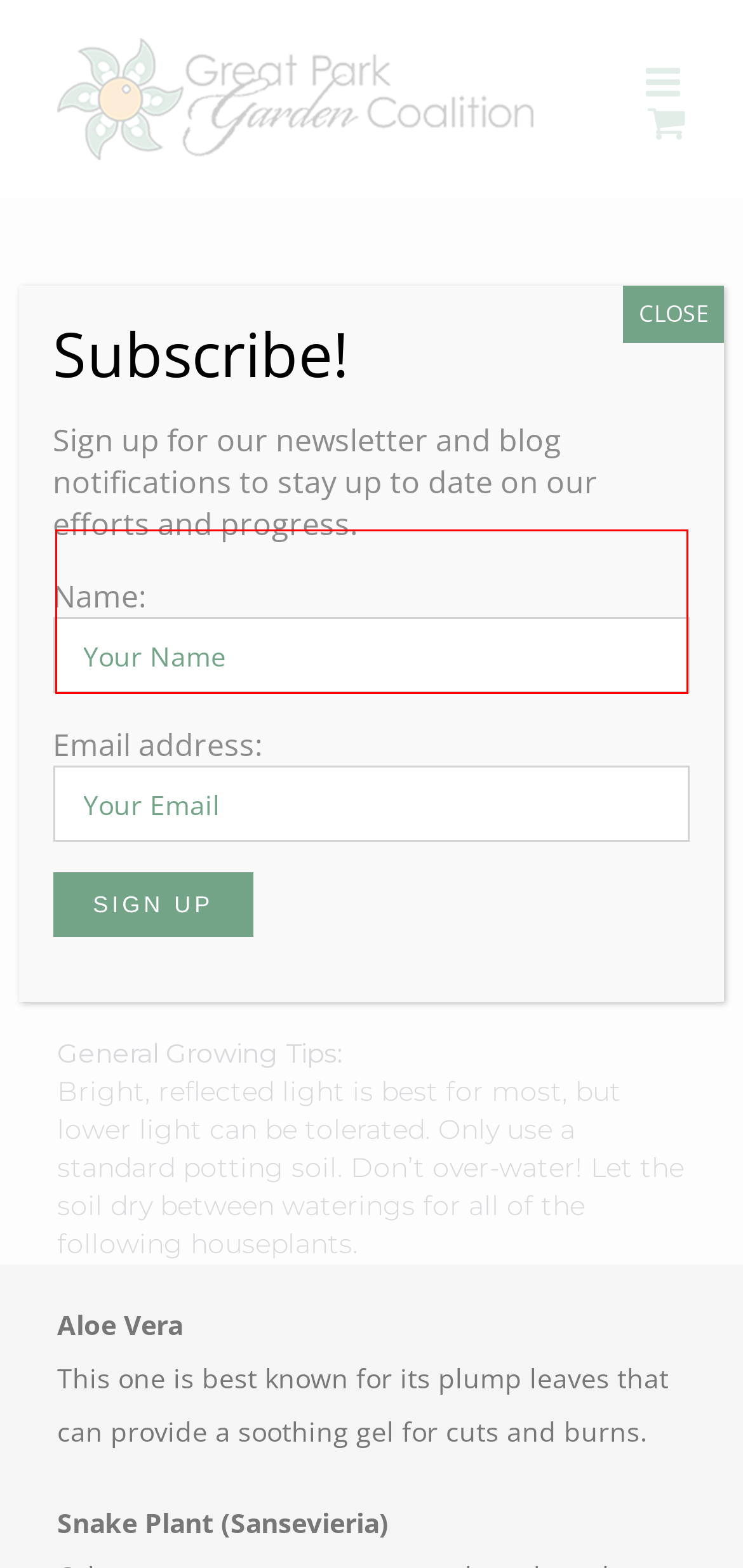Given the screenshot of the webpage, identify the red bounding box, and recognize the text content inside that red bounding box.

Think you have a brown thumb and can’t keep houseplants alive? There are some easy-care, low maintenance choices worth a try.